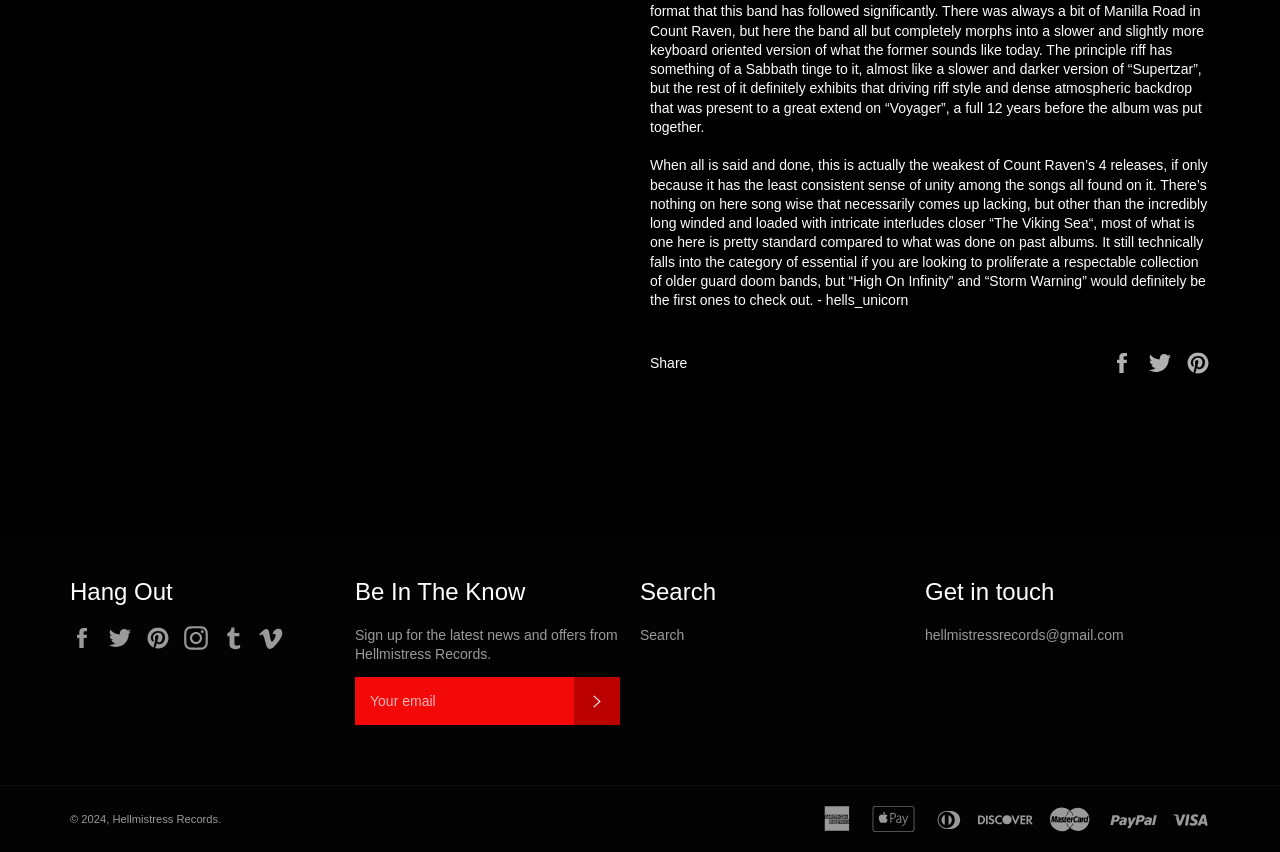How many payment methods are listed at the bottom of the page?
Using the image, respond with a single word or phrase.

7